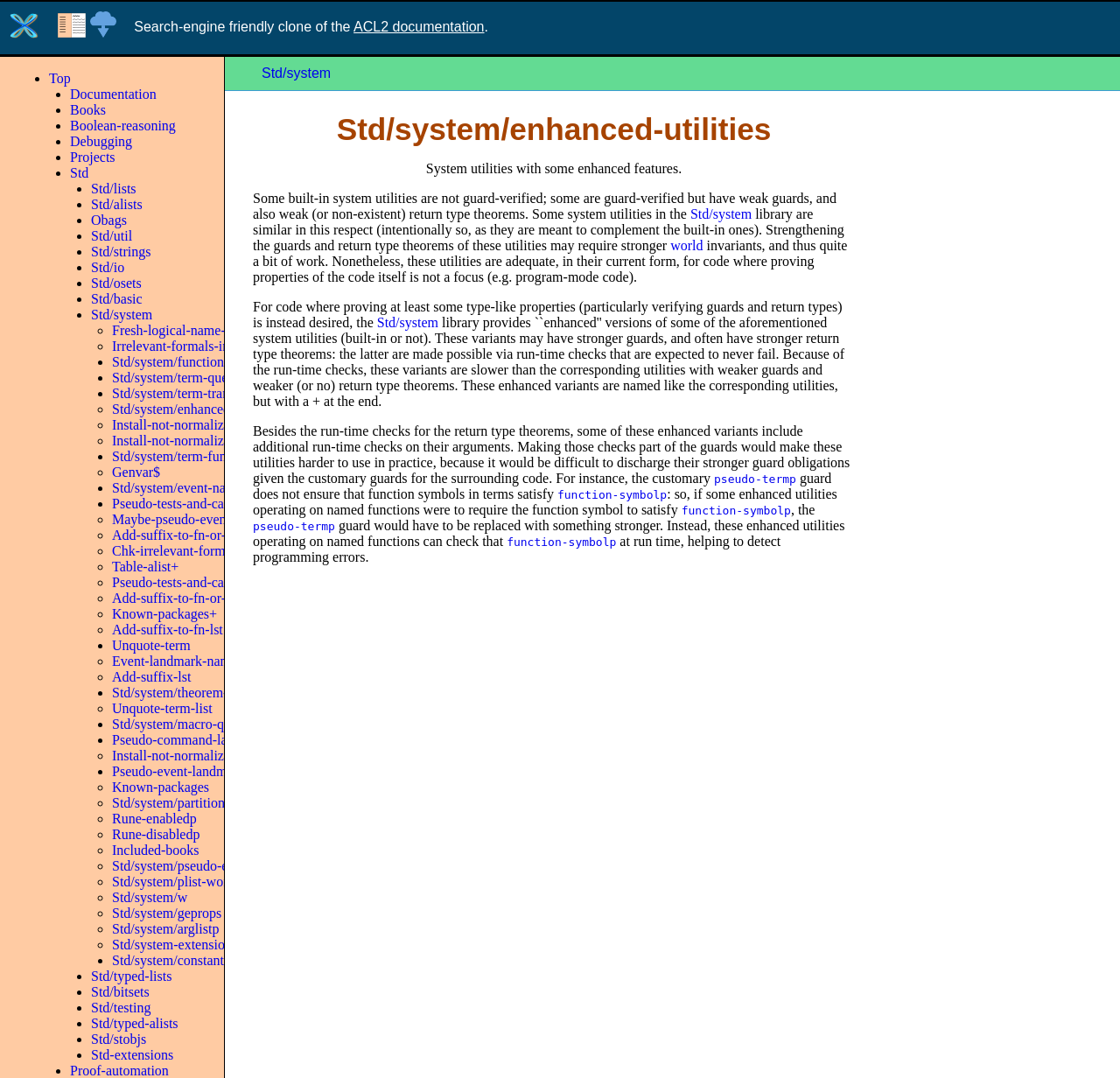From the details in the image, provide a thorough response to the question: What is the last link in the list?

The last link in the list is 'Pseudo-tests-and-callp', which is located at the bottom of the list of links, with a bounding box of [0.1, 0.533, 0.213, 0.547].